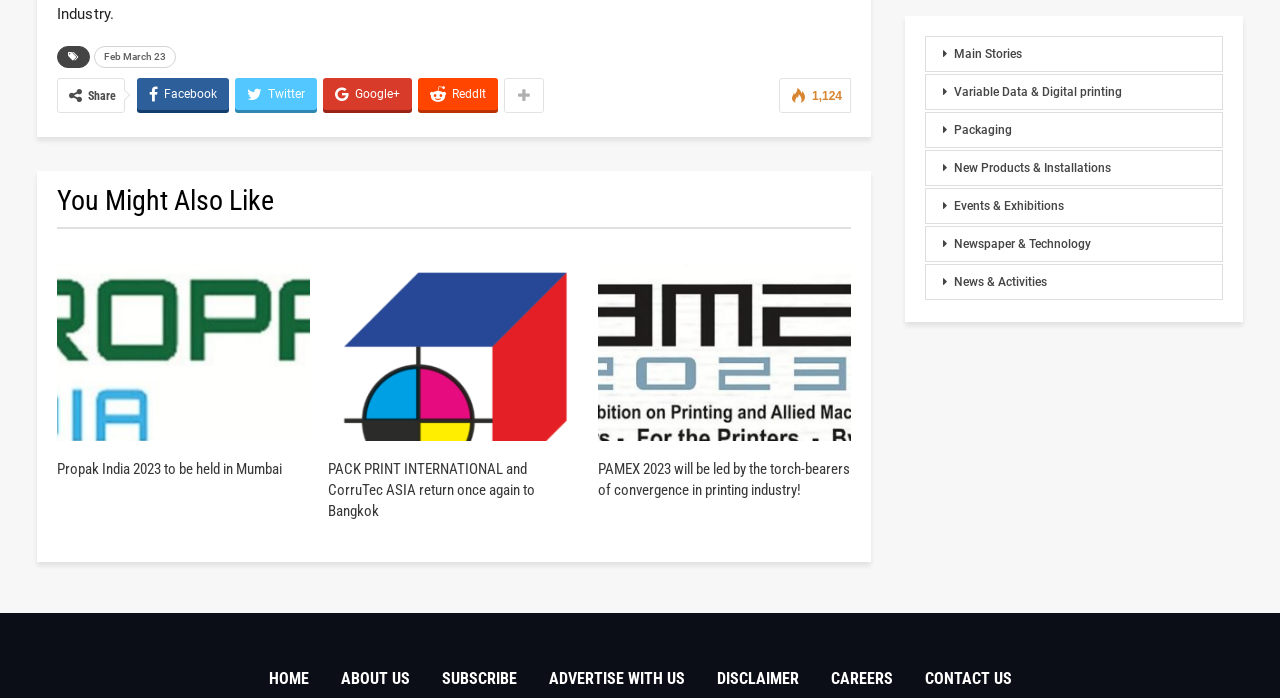Please specify the bounding box coordinates in the format (top-left x, top-left y, bottom-right x, bottom-right y), with values ranging from 0 to 1. Identify the bounding box for the UI component described as follows: Google+

[0.252, 0.112, 0.322, 0.158]